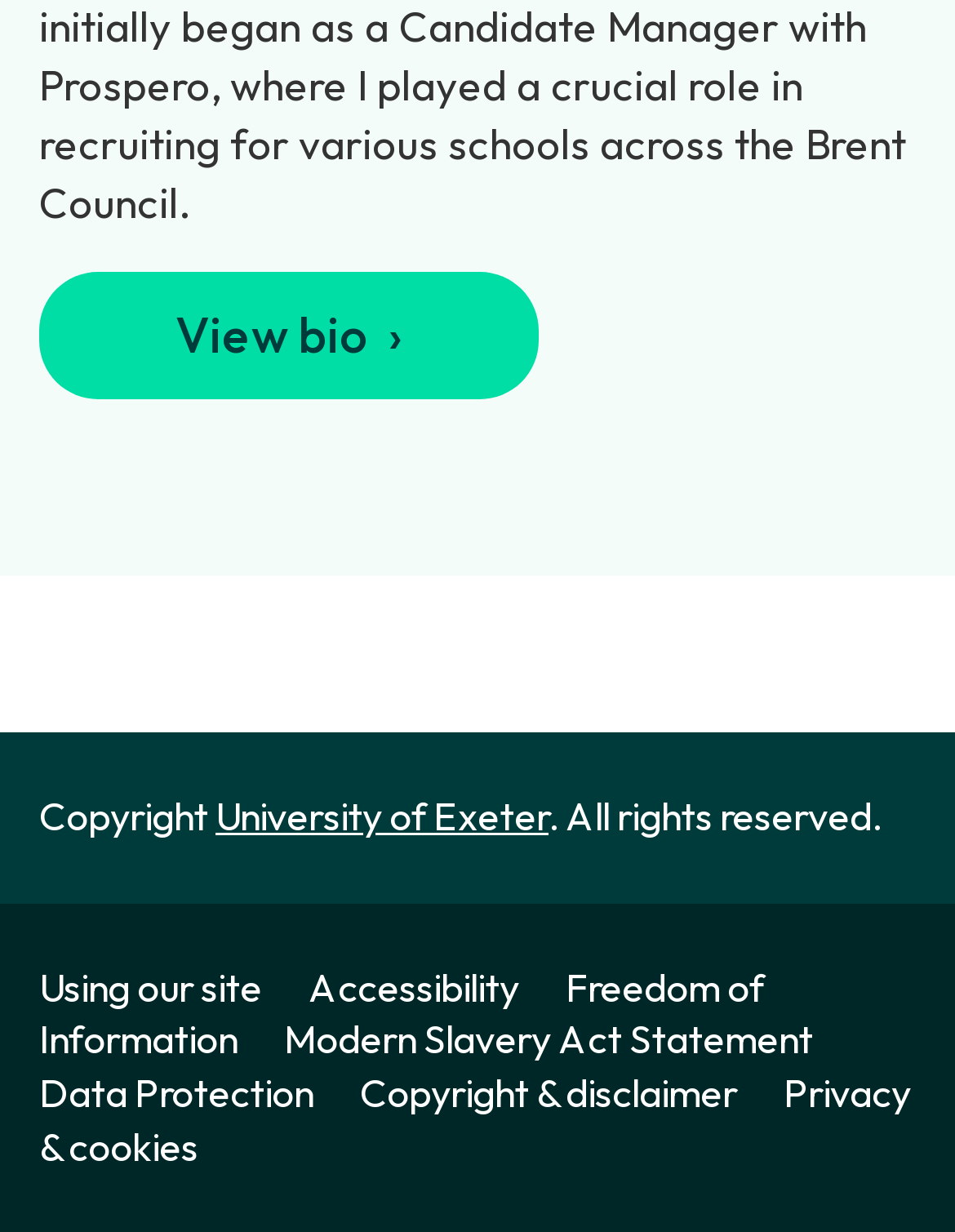Is there a way to access information about the university's accessibility?
Provide a one-word or short-phrase answer based on the image.

Yes